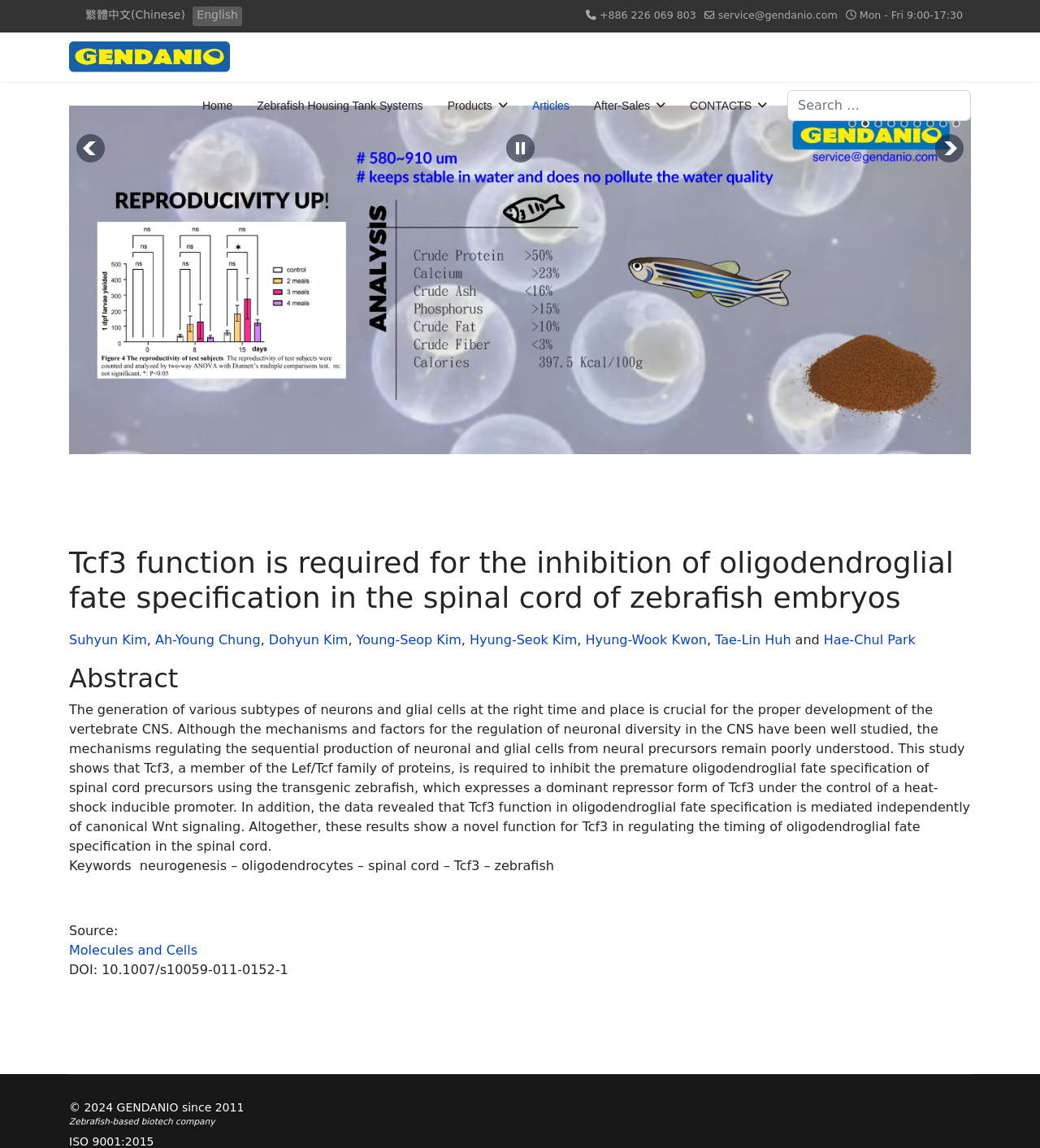What is the topic of the article?
Use the image to give a comprehensive and detailed response to the question.

The topic of the article is about the function of Tcf3 in zebrafish embryos, which can be inferred from the main heading and the abstract of the article.